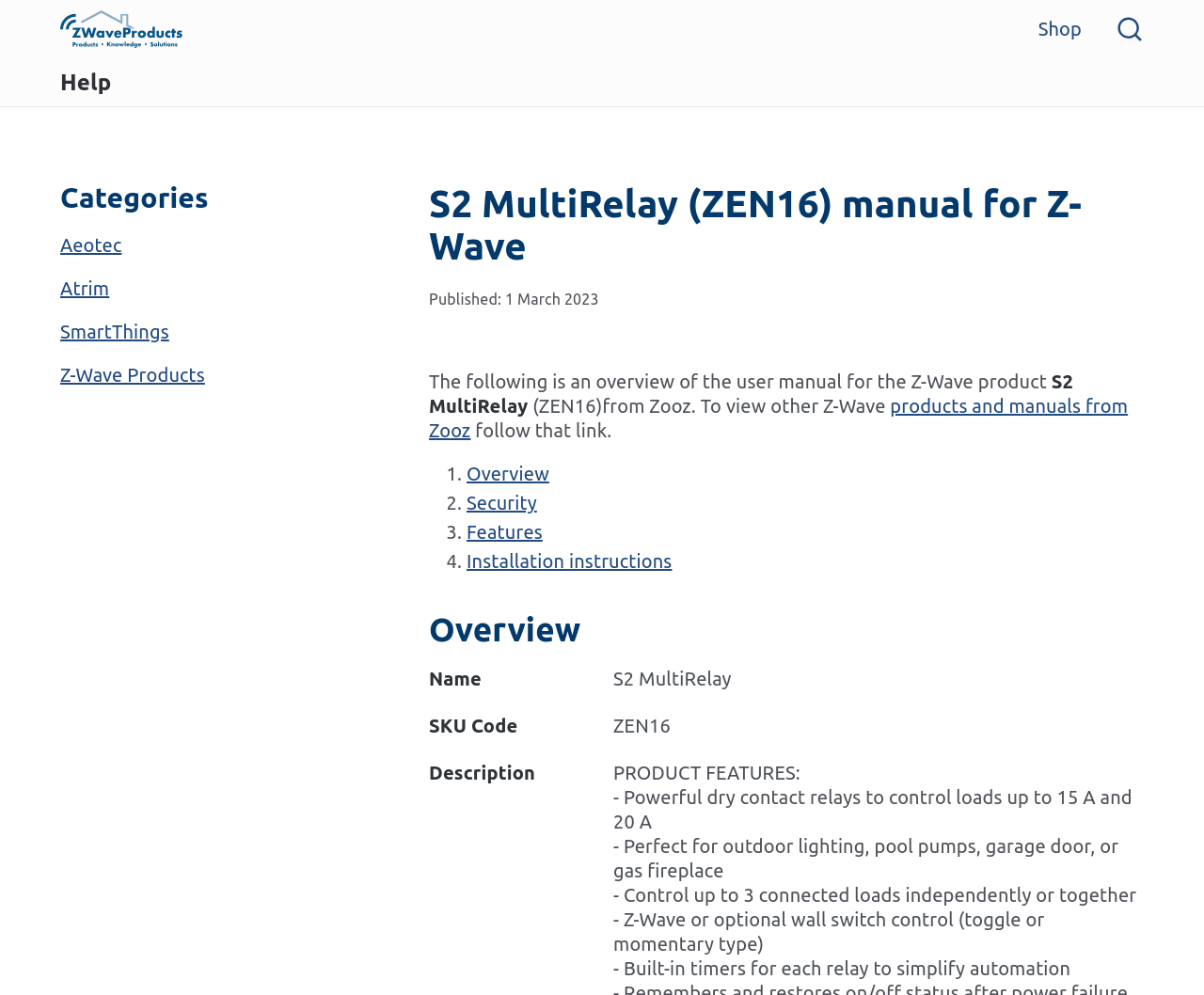Please locate the bounding box coordinates of the element that needs to be clicked to achieve the following instruction: "Click the ZWaveProducts logo". The coordinates should be four float numbers between 0 and 1, i.e., [left, top, right, bottom].

[0.05, 0.0, 0.161, 0.059]